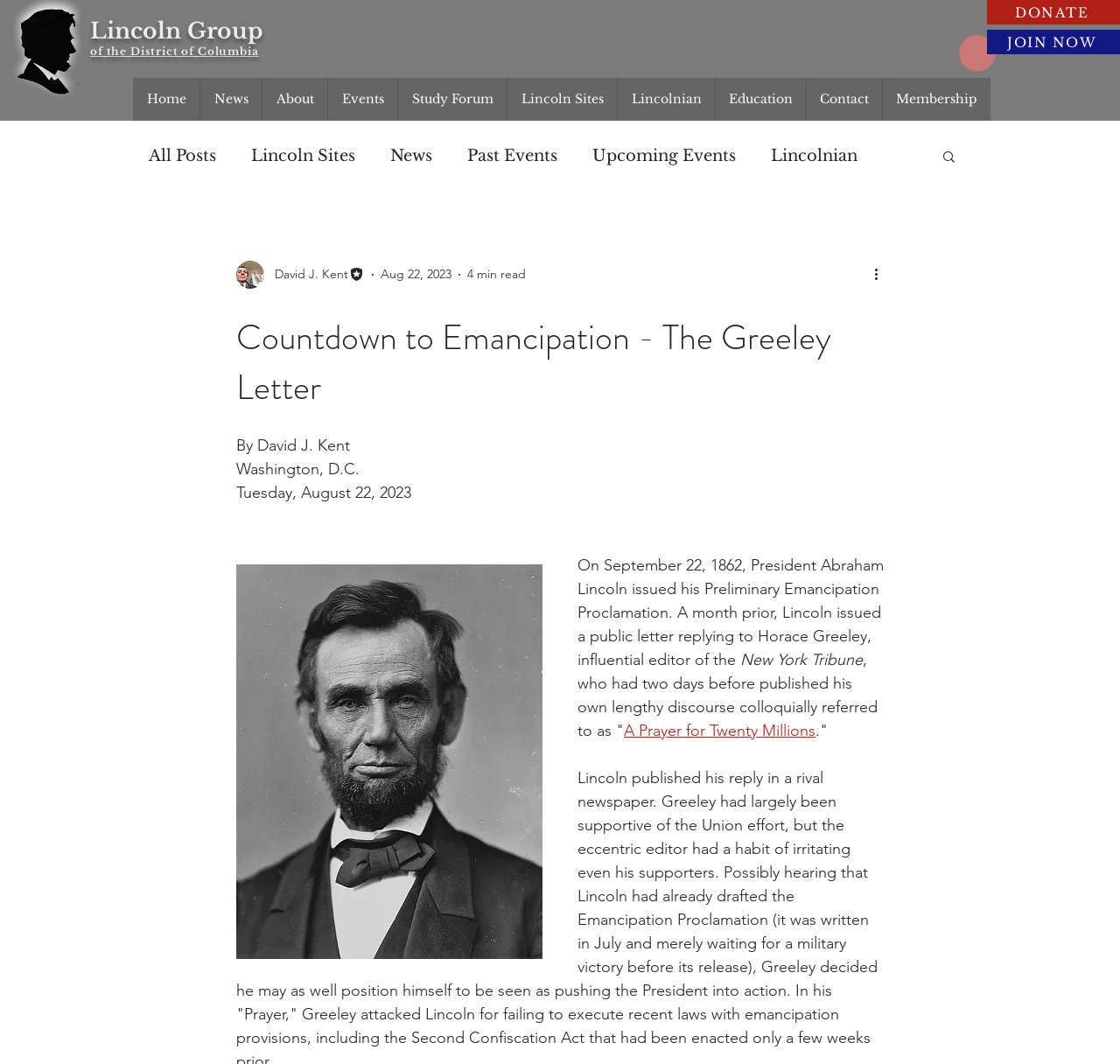Please provide the bounding box coordinates in the format (top-left x, top-left y, bottom-right x, bottom-right y). Remember, all values are floating point numbers between 0 and 1. What is the bounding box coordinate of the region described as: Education

[0.164, 0.203, 0.238, 0.221]